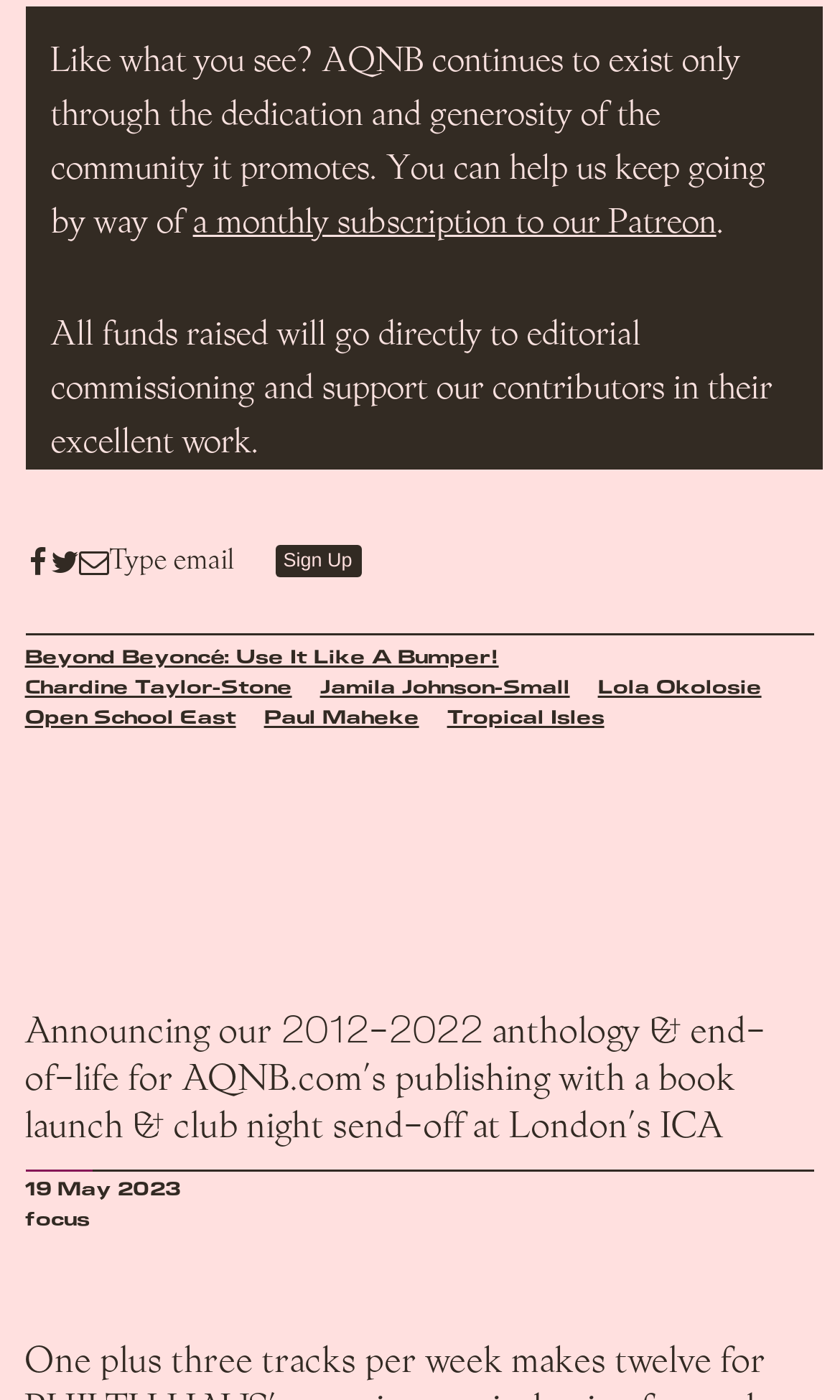Locate the bounding box coordinates of the element's region that should be clicked to carry out the following instruction: "Click the Sign up button". The coordinates need to be four float numbers between 0 and 1, i.e., [left, top, right, bottom].

[0.327, 0.389, 0.43, 0.412]